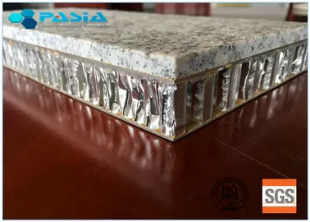Create a vivid and detailed description of the image.

The image features a close-up view of a high-strength basalt stone honeycomb composite panel, showcasing its unique structure and design. The panel, highlighted by a smooth granite-like surface, is complemented by an intricate honeycomb core that ensures durability and lightweight properties. The edges reveal a metallic, reflective material that enhances the panel's overall strength. Prominently displayed are the PASIA logo at the top left corner, indicating the manufacturer, alongside certification logos, including ISO and SGS, denoting the product's quality and compliance with international standards. The warm wooden surface beneath adds a touch of elegance, emphasizing the panel's suitability for indoor decoration.